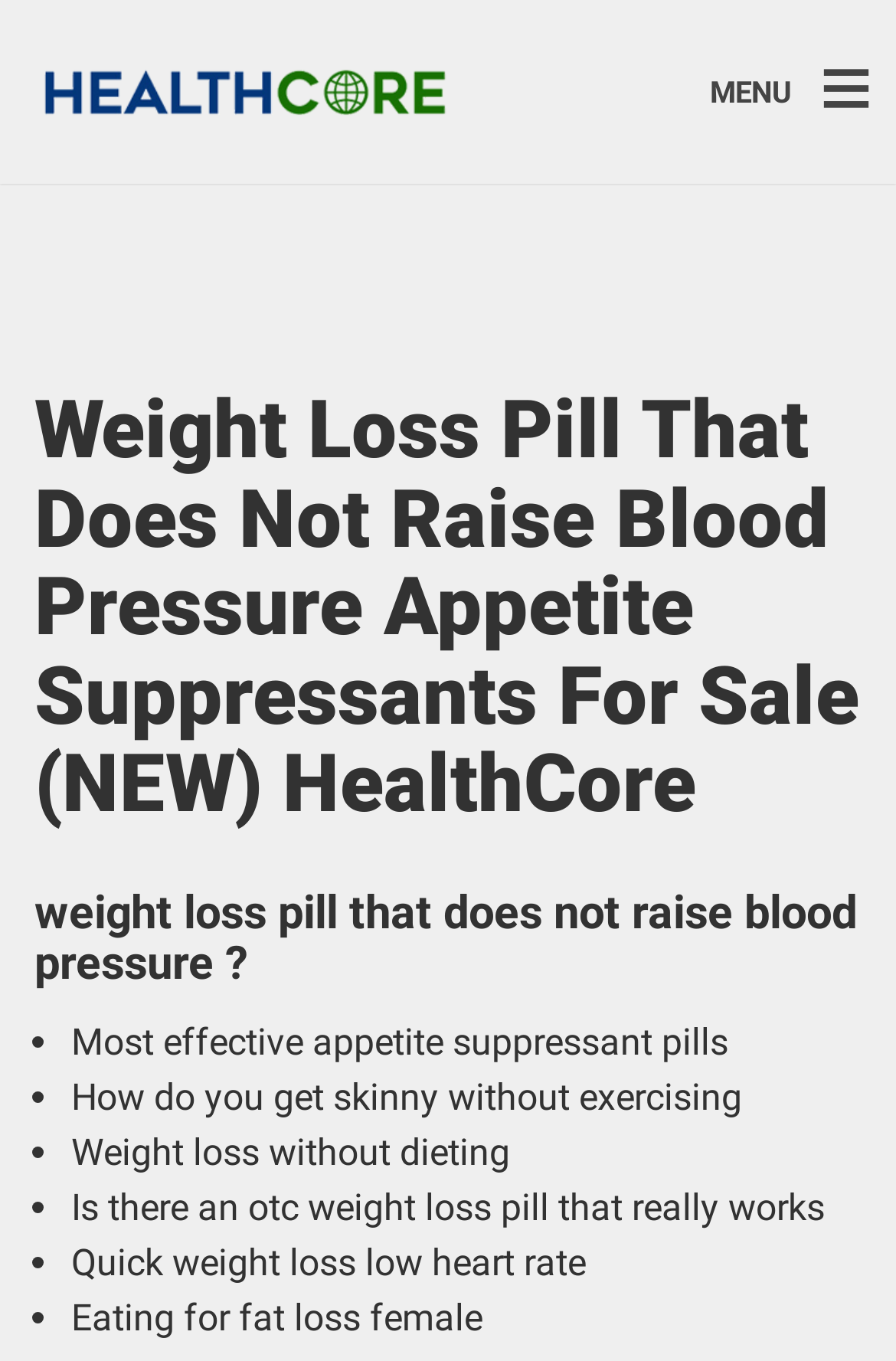Identify the main title of the webpage and generate its text content.

Weight Loss Pill That Does Not Raise Blood Pressure Appetite Suppressants For Sale (NEW) HealthCore